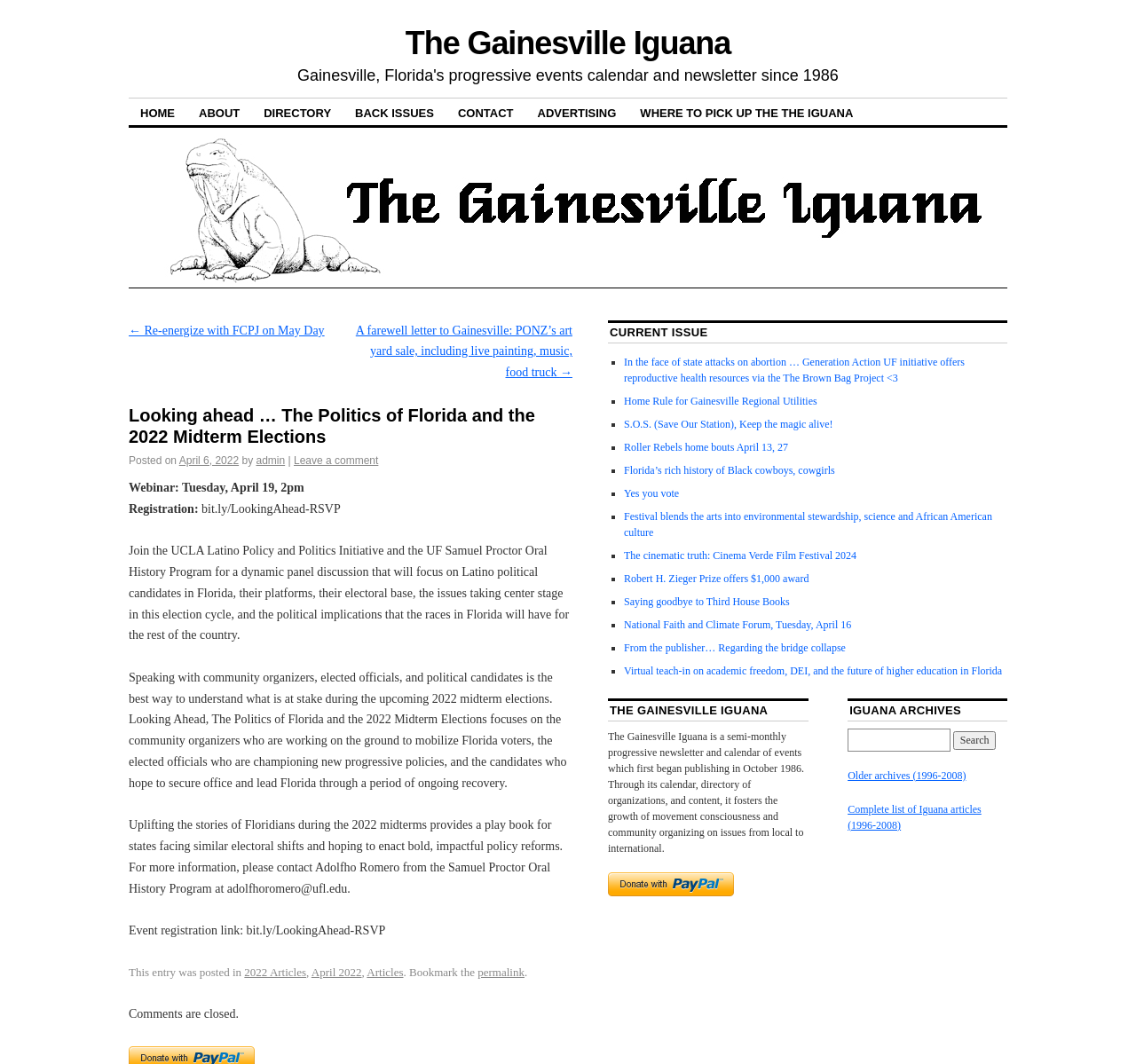What is the name of the newsletter?
Please provide a single word or phrase as your answer based on the image.

The Gainesville Iguana